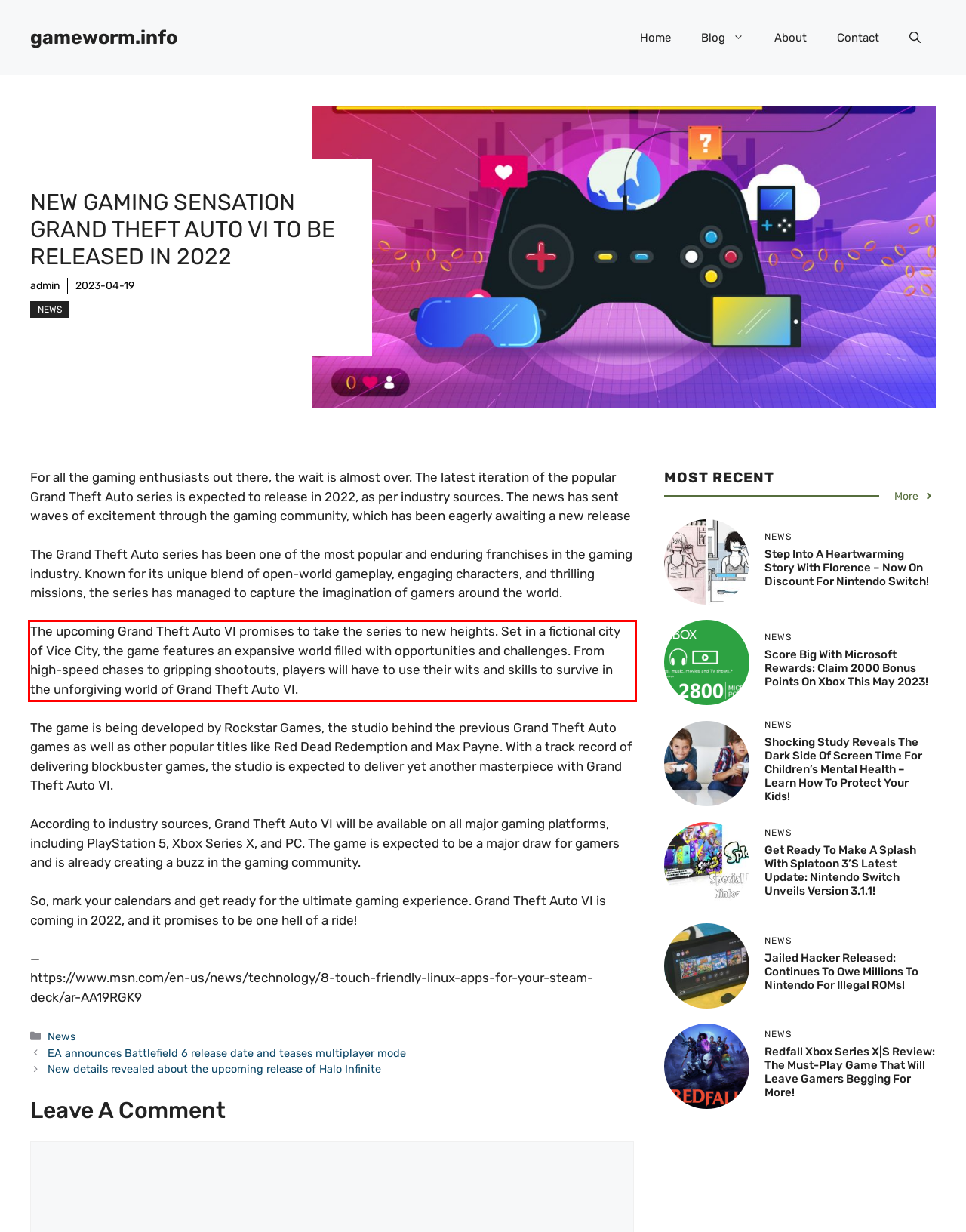Please examine the webpage screenshot containing a red bounding box and use OCR to recognize and output the text inside the red bounding box.

The upcoming Grand Theft Auto VI promises to take the series to new heights. Set in a fictional city of Vice City, the game features an expansive world filled with opportunities and challenges. From high-speed chases to gripping shootouts, players will have to use their wits and skills to survive in the unforgiving world of Grand Theft Auto VI.